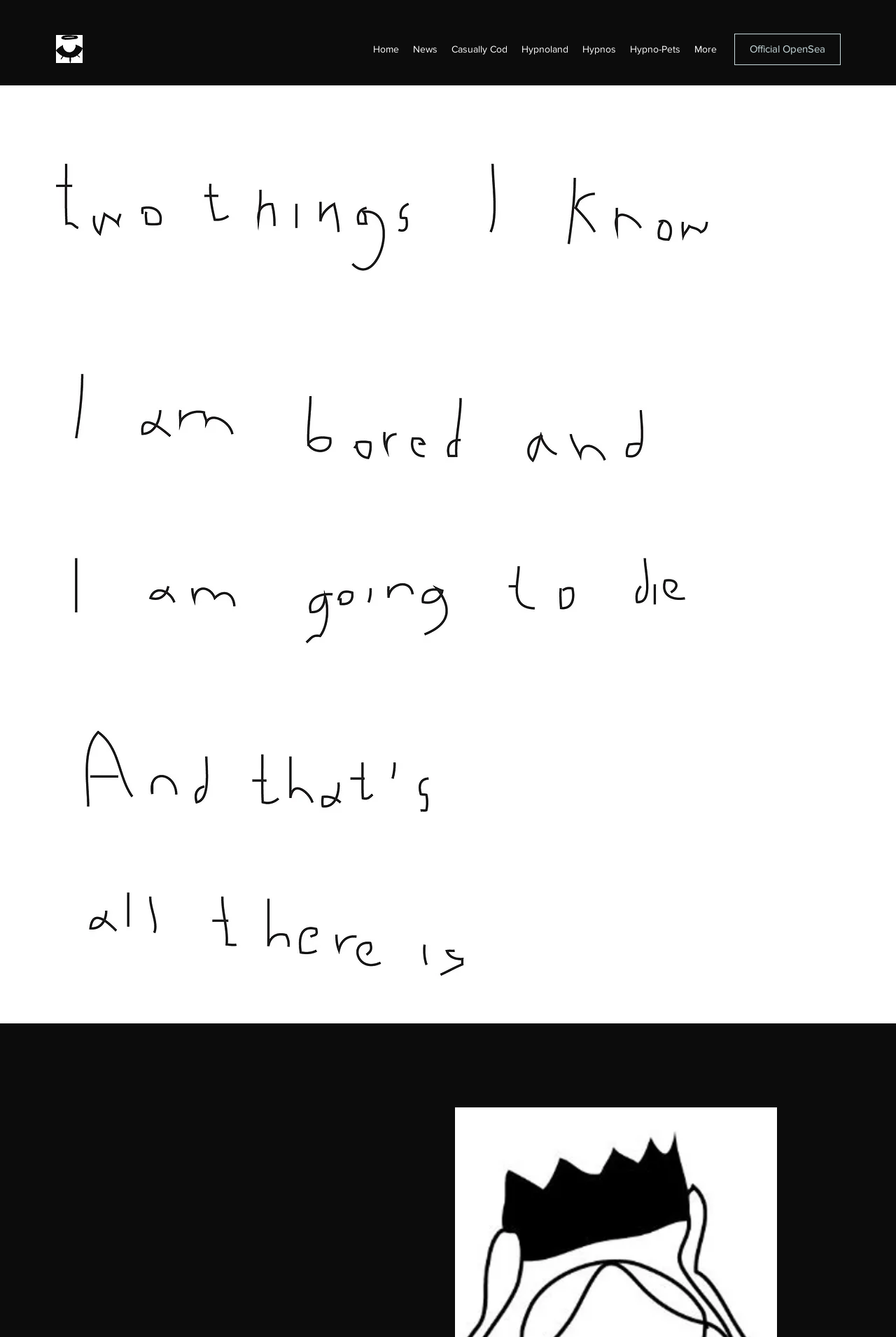Answer the following in one word or a short phrase: 
What is the text below the heading 'Eleni'?

(is bored again)